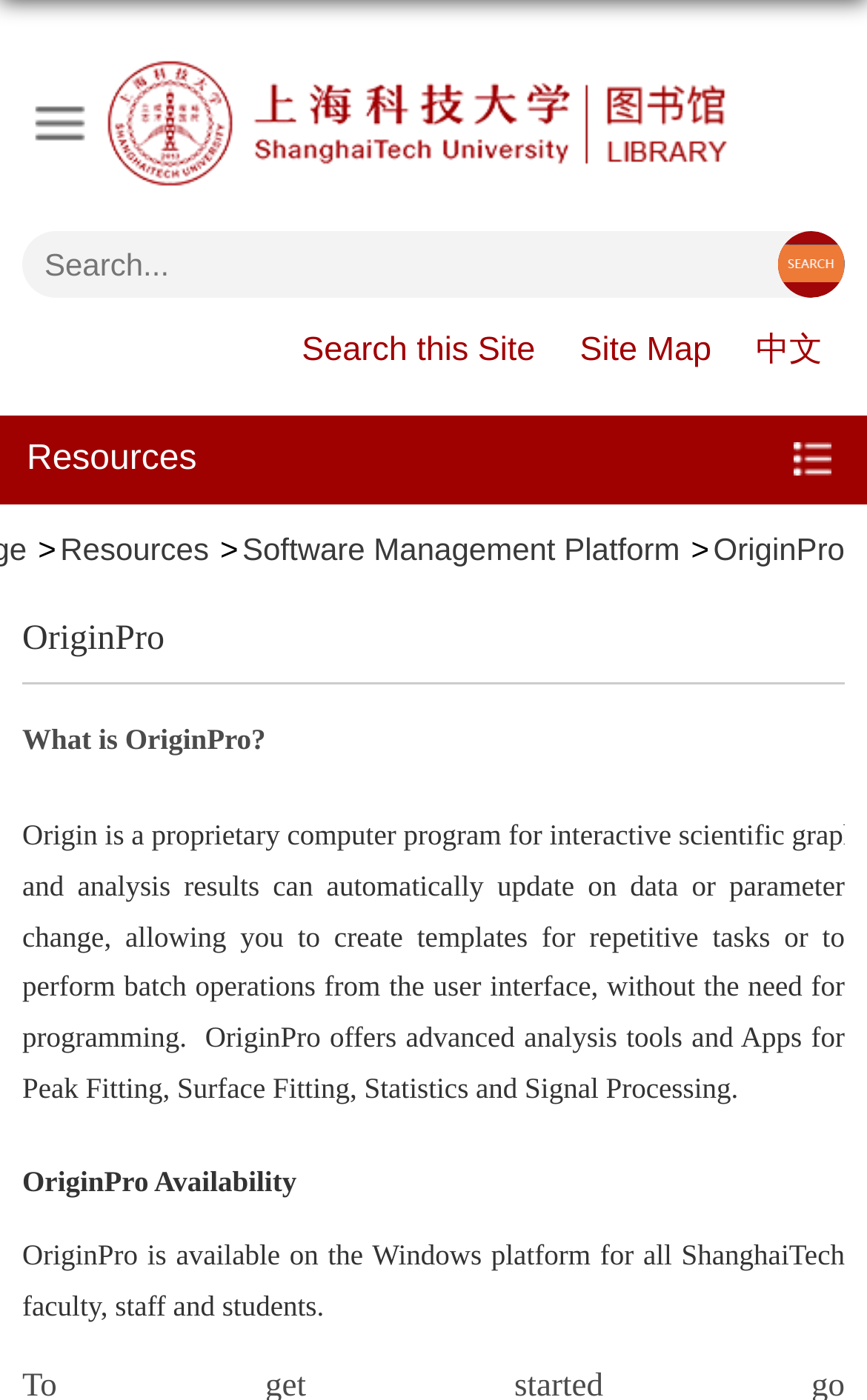Provide a short, one-word or phrase answer to the question below:
What is the purpose of the textbox?

Search